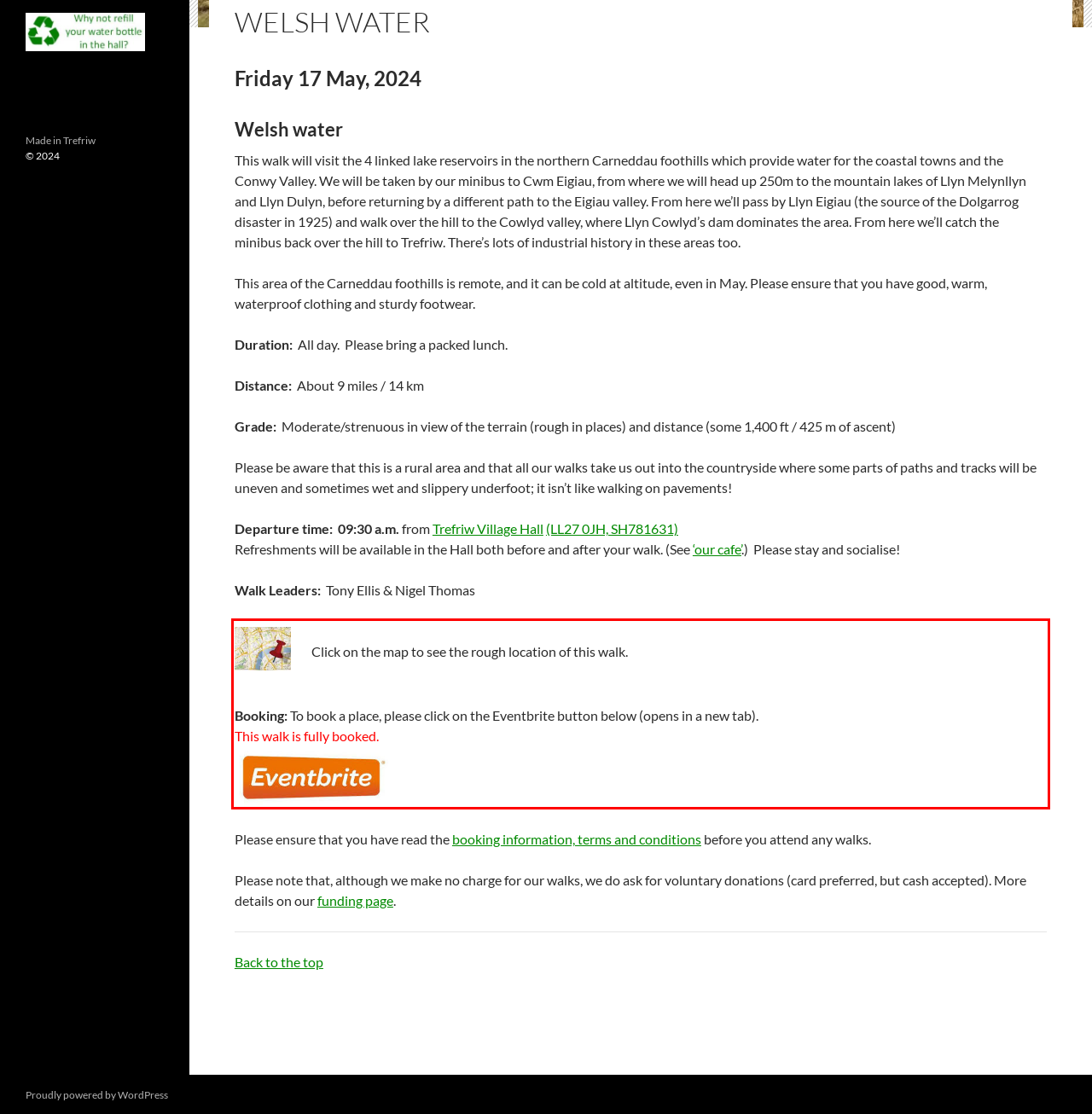Examine the screenshot of the webpage, locate the red bounding box, and perform OCR to extract the text contained within it.

Click on the map to see the rough location of this walk. Booking: To book a place, please click on the Eventbrite button below (opens in a new tab). This walk is fully booked.